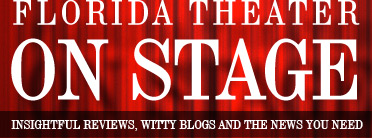What type of content does the platform provide?
Answer the question with a single word or phrase by looking at the picture.

reviews, blogs, and news